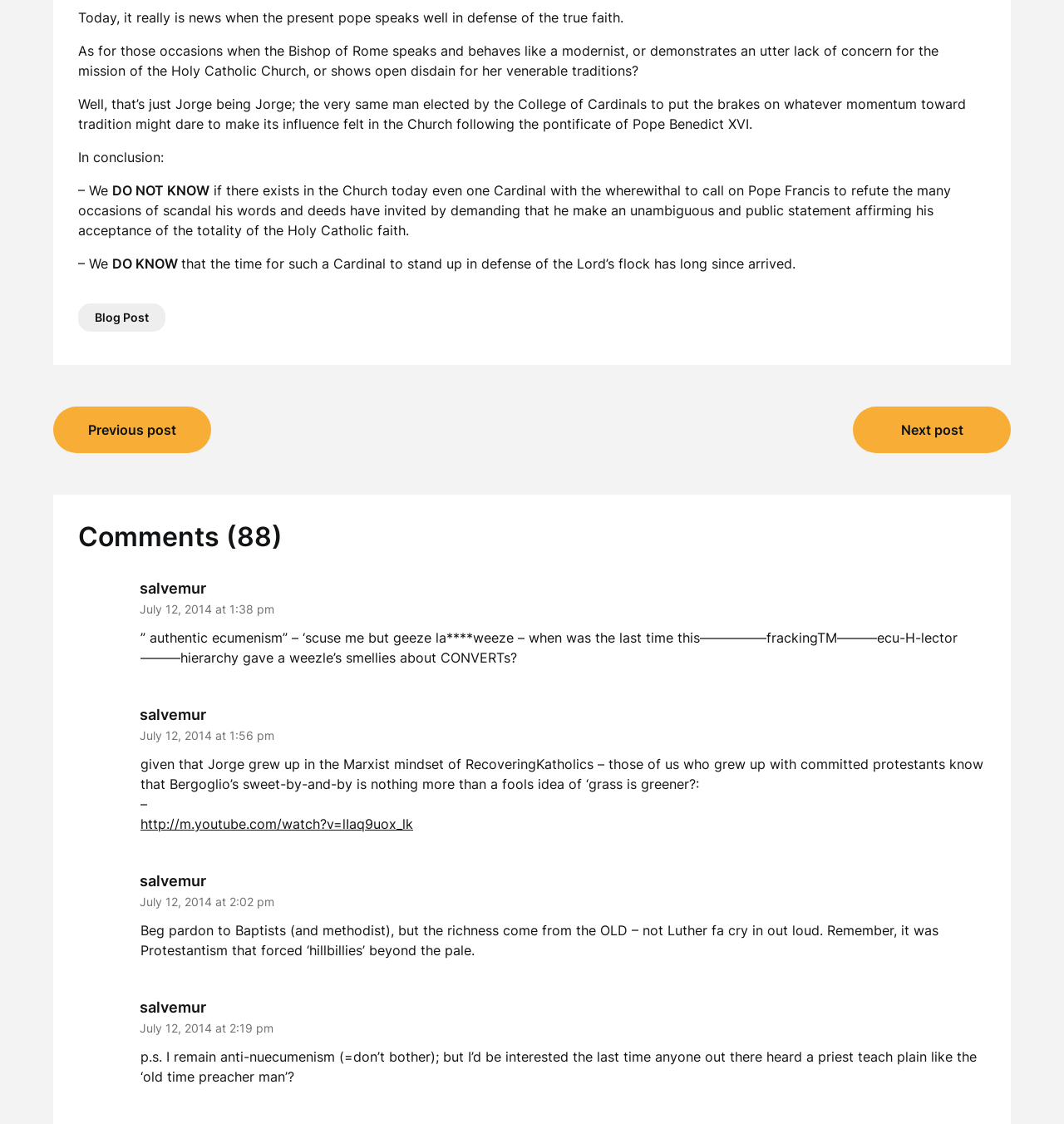Please answer the following question using a single word or phrase: 
What is the date of the first comment?

July 12, 2014